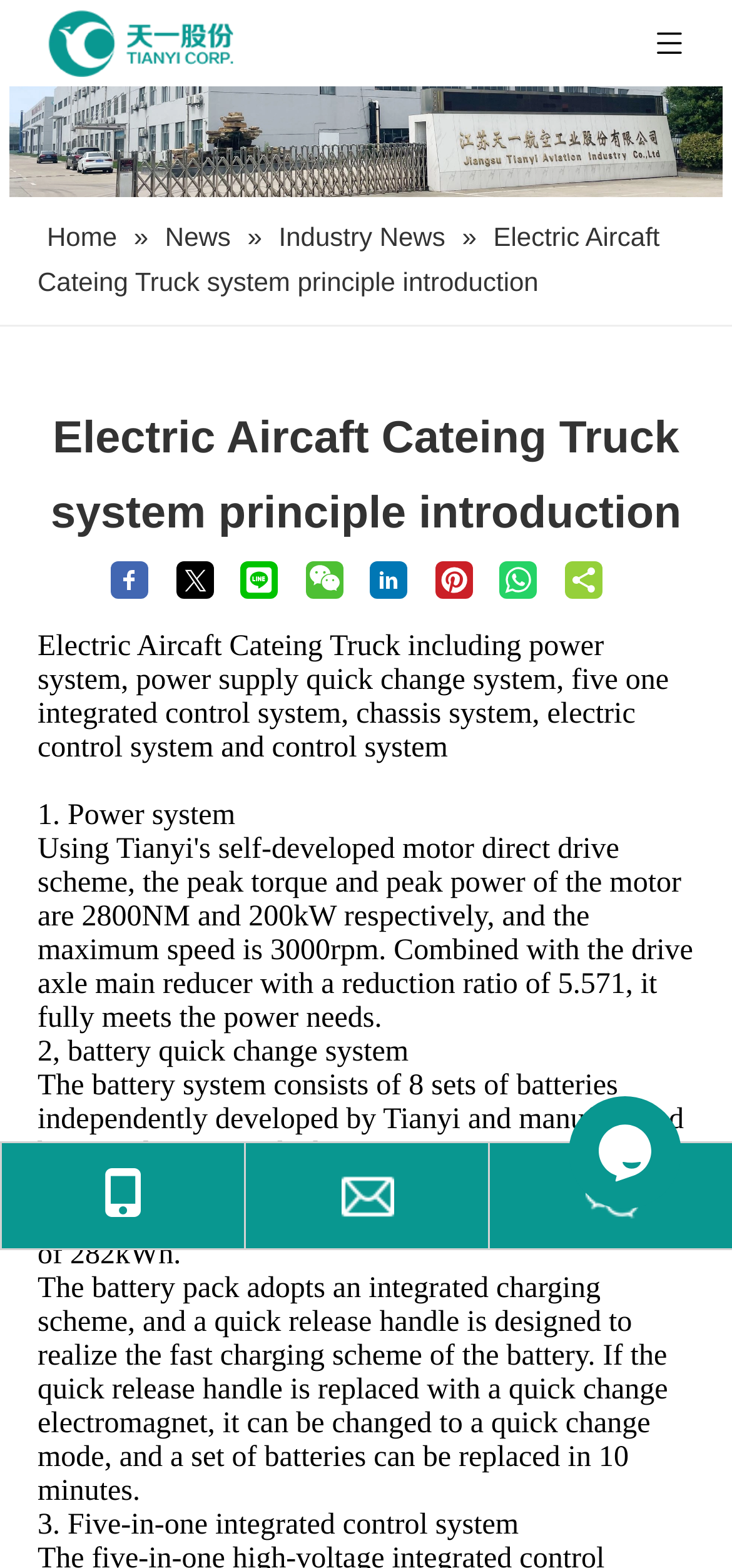Highlight the bounding box coordinates of the region I should click on to meet the following instruction: "Click the chat widget iframe".

[0.777, 0.694, 0.949, 0.771]